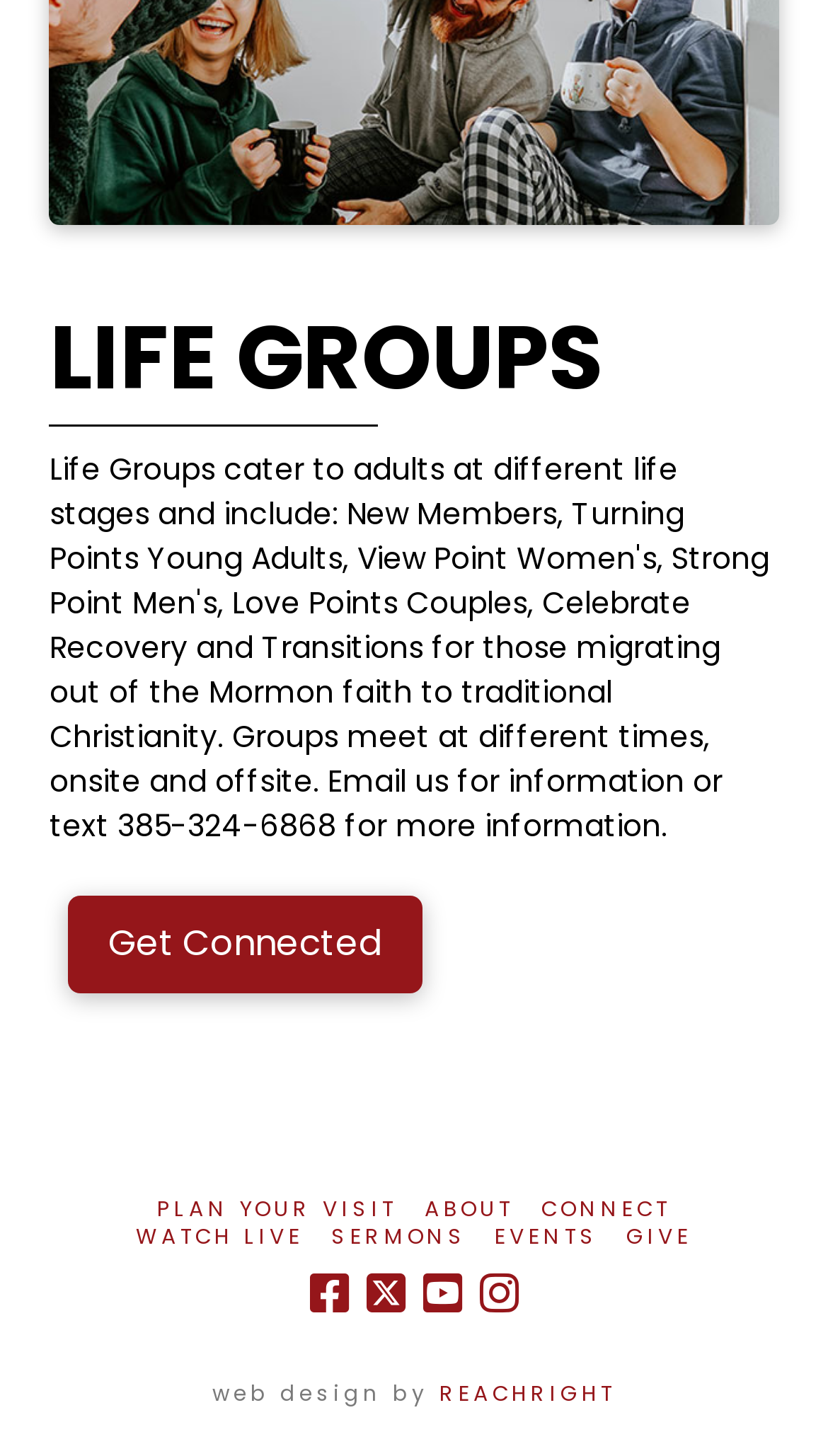Who designed this website?
Please use the image to provide a one-word or short phrase answer.

REACHRIGHT